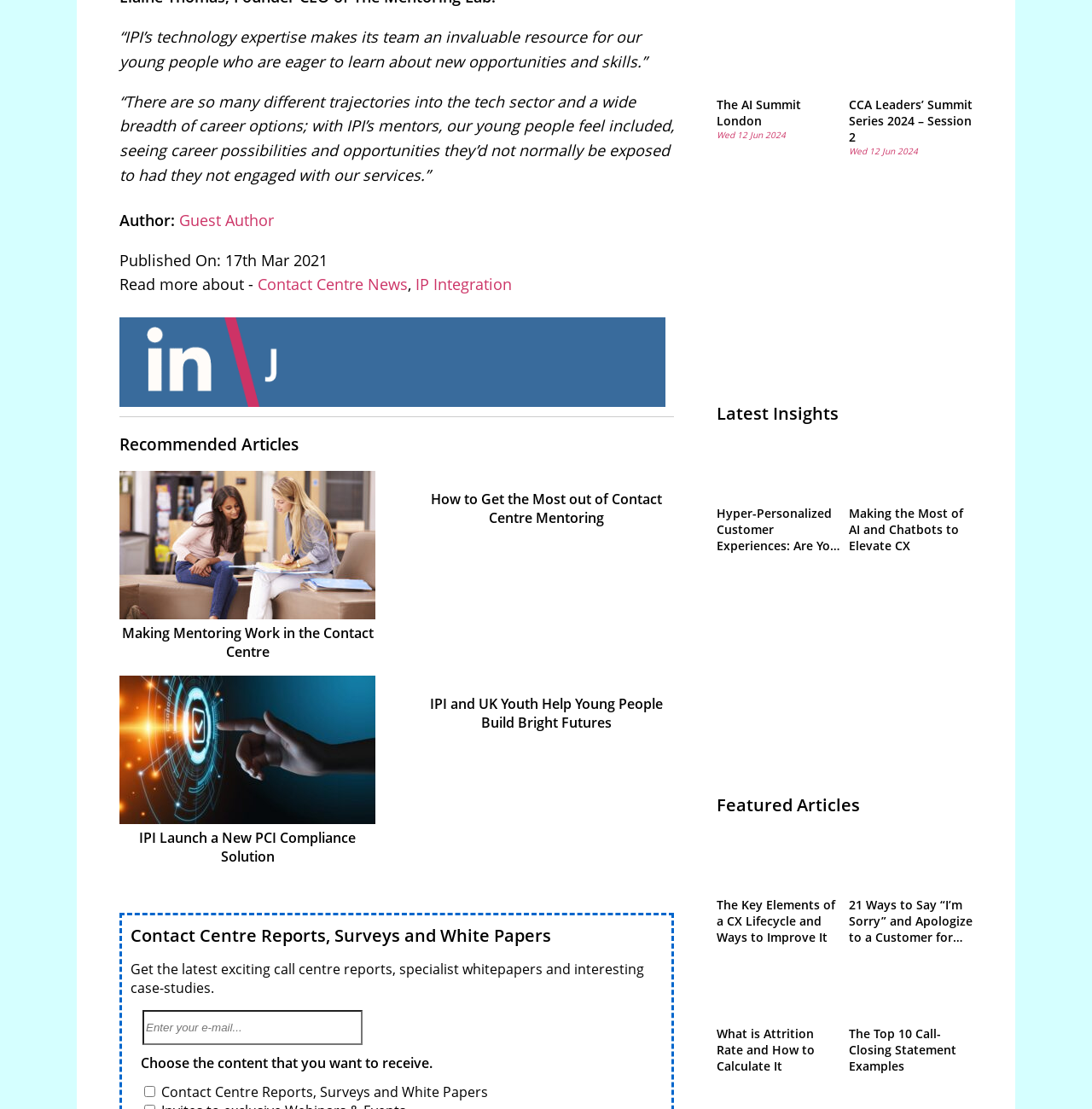Find the bounding box coordinates of the clickable area required to complete the following action: "Choose the content that you want to receive".

[0.129, 0.95, 0.396, 0.967]